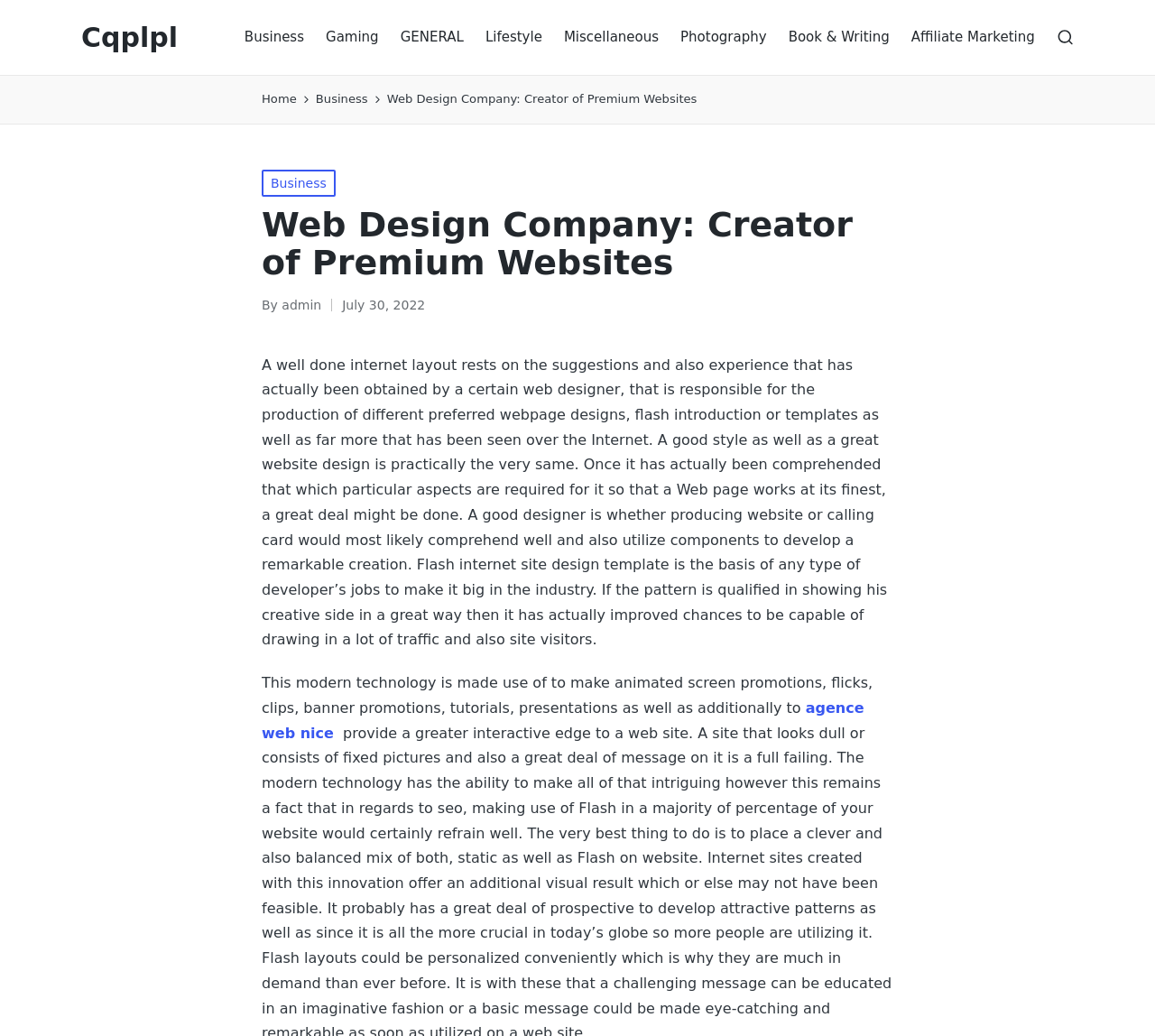Identify and extract the main heading from the webpage.

Web Design Company: Creator of Premium Websites